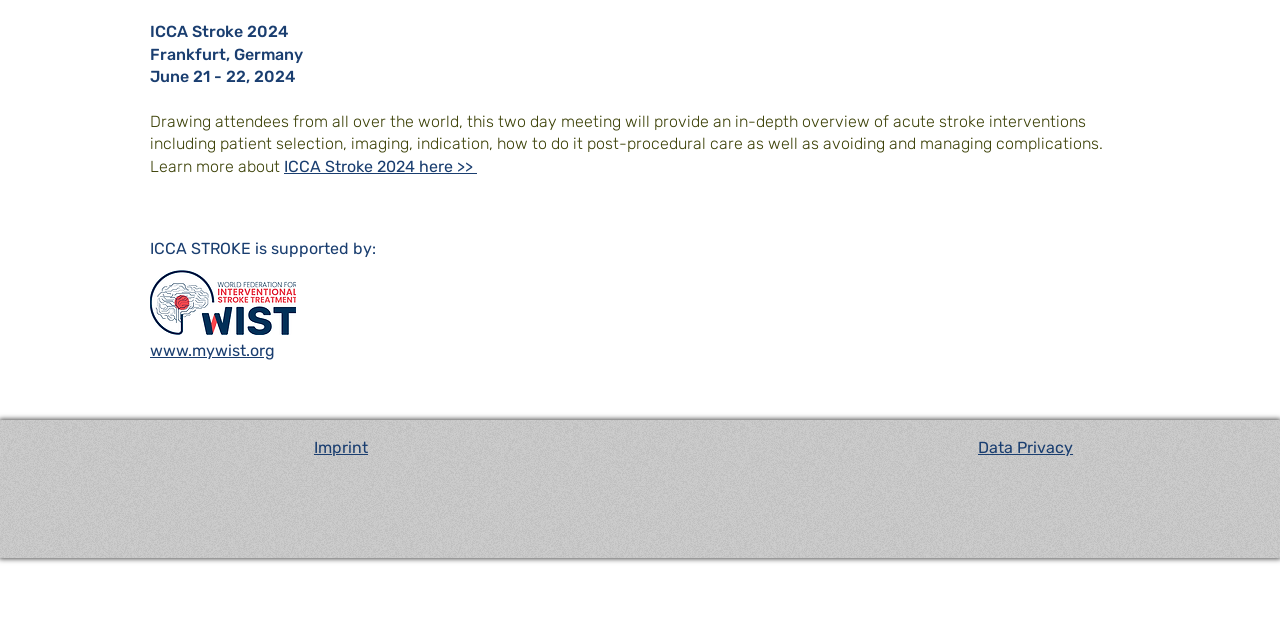Provide the bounding box coordinates of the HTML element this sentence describes: "Data Privacy".

[0.764, 0.684, 0.838, 0.714]